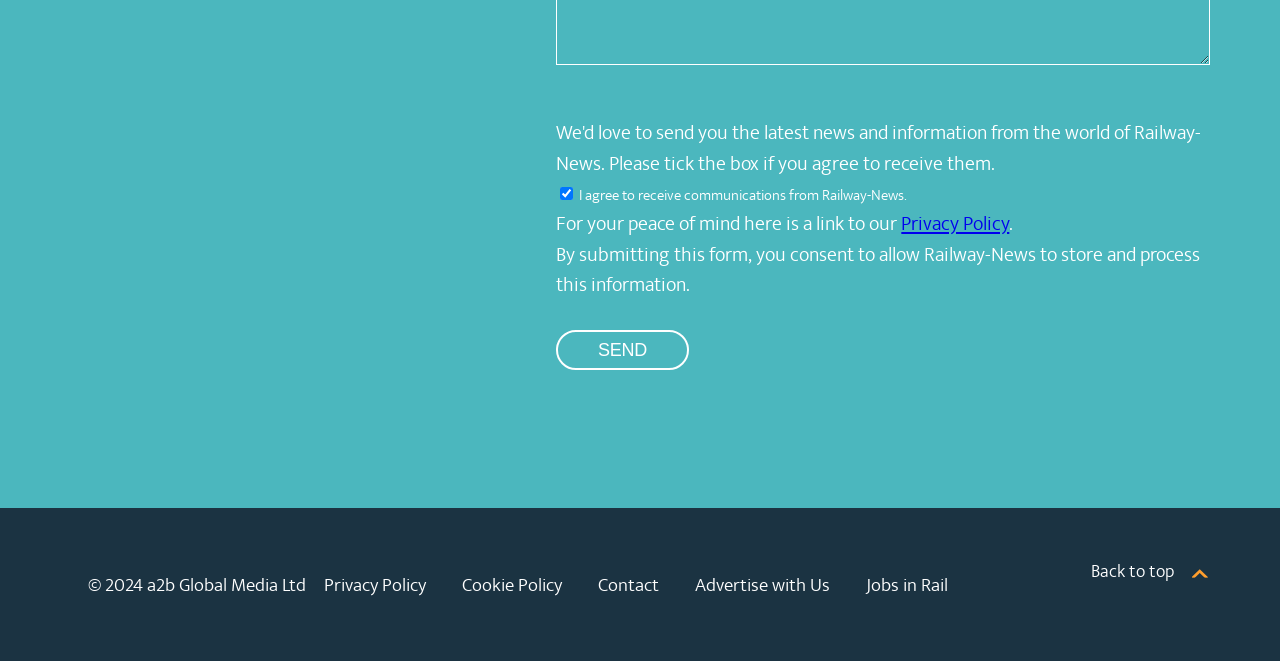Provide a single word or phrase answer to the question: 
What is the link text next to the checkbox?

Privacy Policy